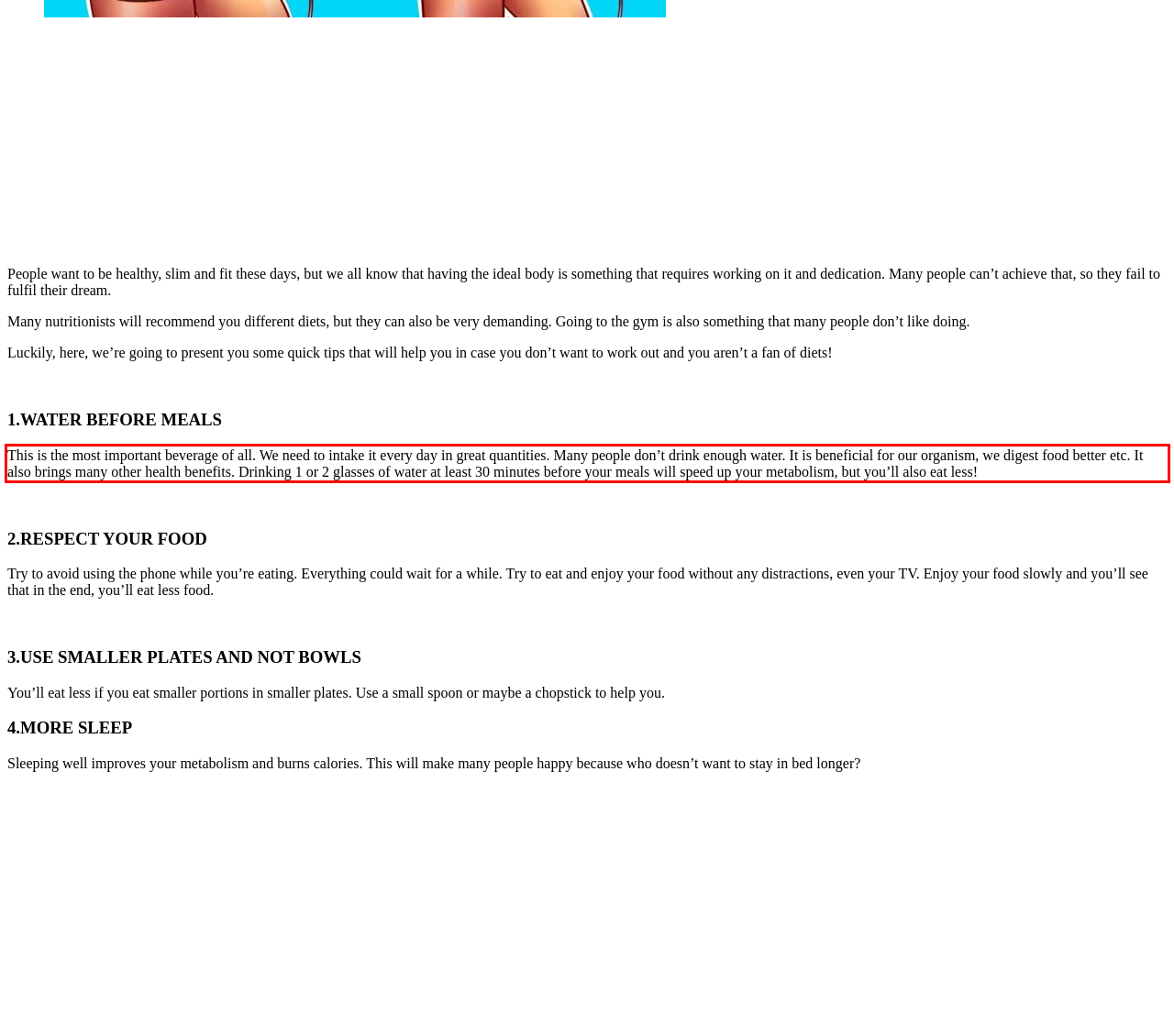Please perform OCR on the UI element surrounded by the red bounding box in the given webpage screenshot and extract its text content.

This is the most important beverage of all. We need to intake it every day in great quantities. Many people don’t drink enough water. It is beneficial for our organism, we digest food better etc. It also brings many other health benefits. Drinking 1 or 2 glasses of water at least 30 minutes before your meals will speed up your metabolism, but you’ll also eat less!